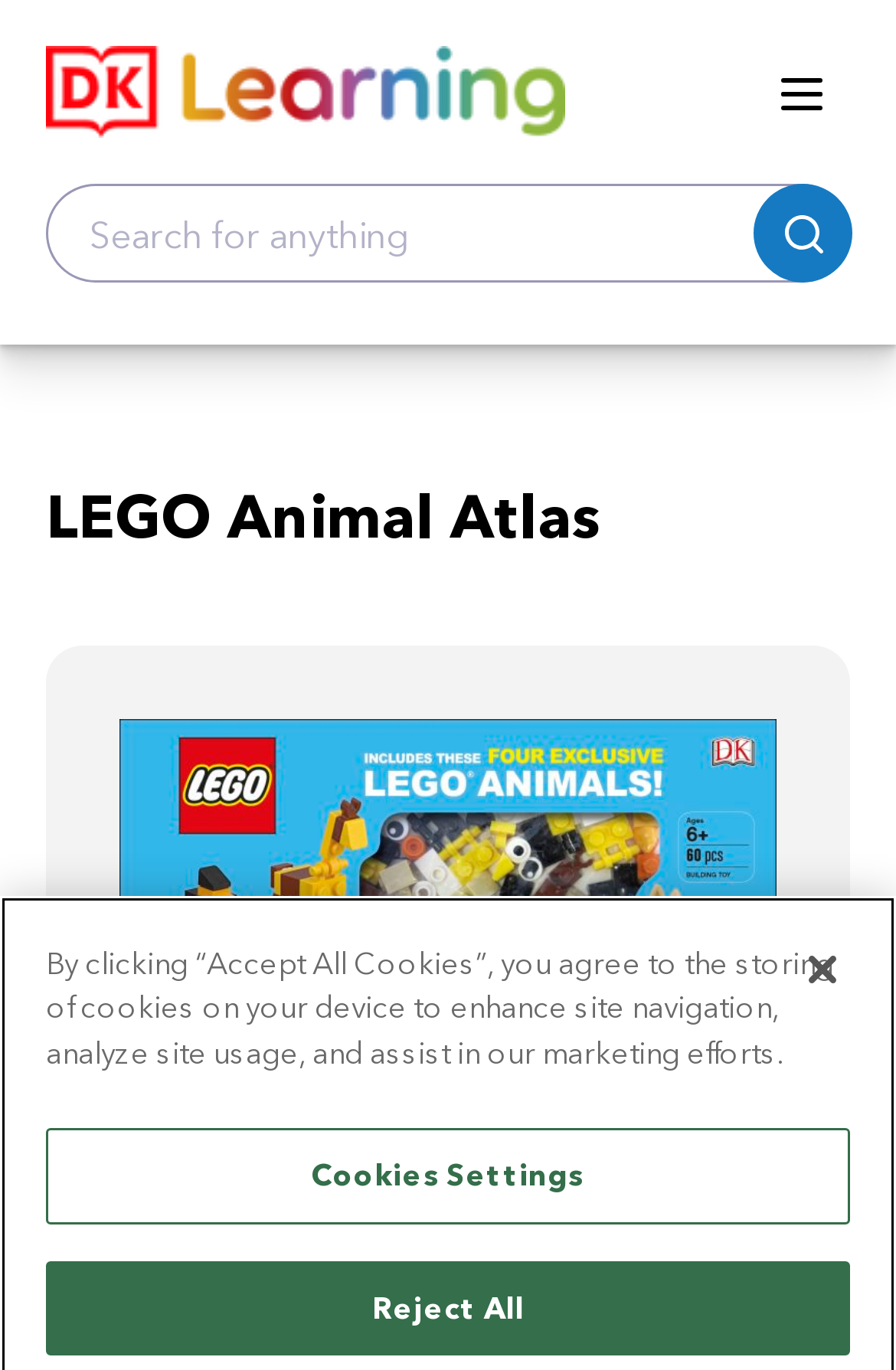Bounding box coordinates are specified in the format (top-left x, top-left y, bottom-right x, bottom-right y). All values are floating point numbers bounded between 0 and 1. Please provide the bounding box coordinate of the region this sentence describes: placeholder="Search for anything"

[0.1, 0.133, 0.887, 0.207]